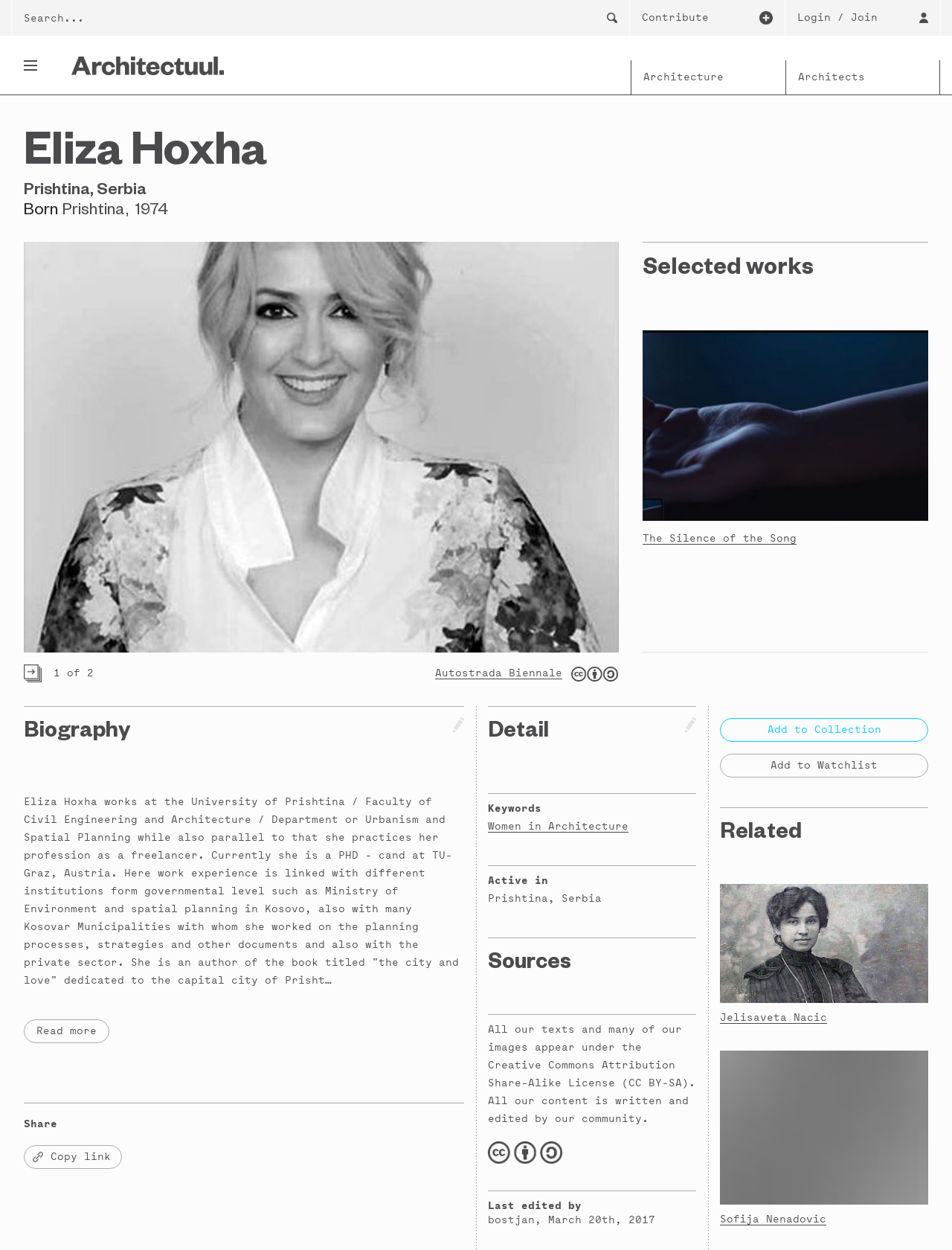Please indicate the bounding box coordinates for the clickable area to complete the following task: "Contact General Maintenance Systems, Inc.". The coordinates should be specified as four float numbers between 0 and 1, i.e., [left, top, right, bottom].

None